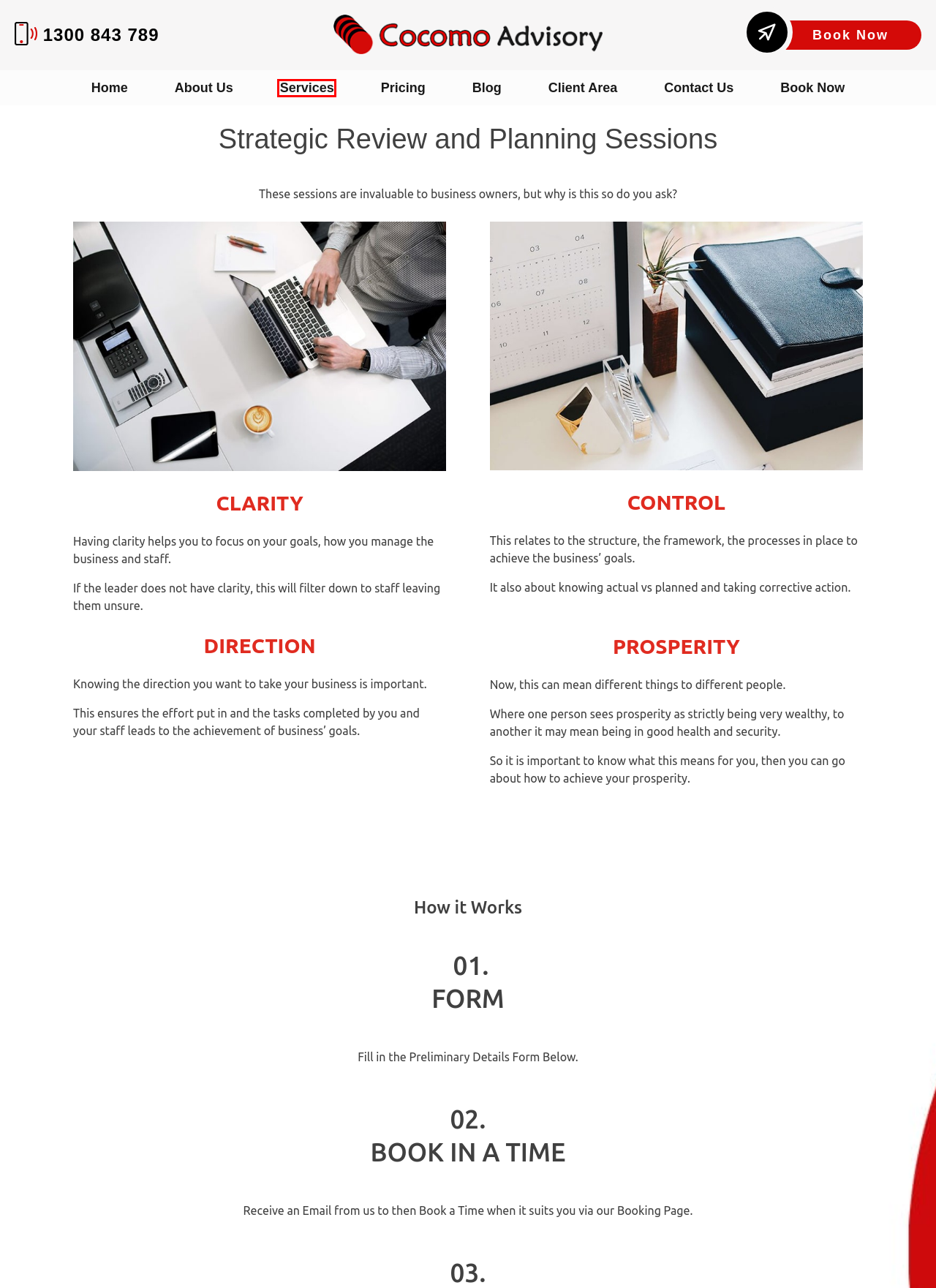Inspect the screenshot of a webpage with a red rectangle bounding box. Identify the webpage description that best corresponds to the new webpage after clicking the element inside the bounding box. Here are the candidates:
A. Quality Tax & Business Advisory Services | Cocomo Advisory
B. 领英企业服务
C. Blog - Cocomo Advisory
D. Accounting Services Pricing Guide | Cocomo Advisory
E. Privacy Policy - Cocomo Advisory
F. Contact Cocomo Advisory and get direction for your business.
G. Client Area - Forms, Portal & Guides | Cocomo Advisory
H. About Cocomo Advisory - Our values and guiding principles

A